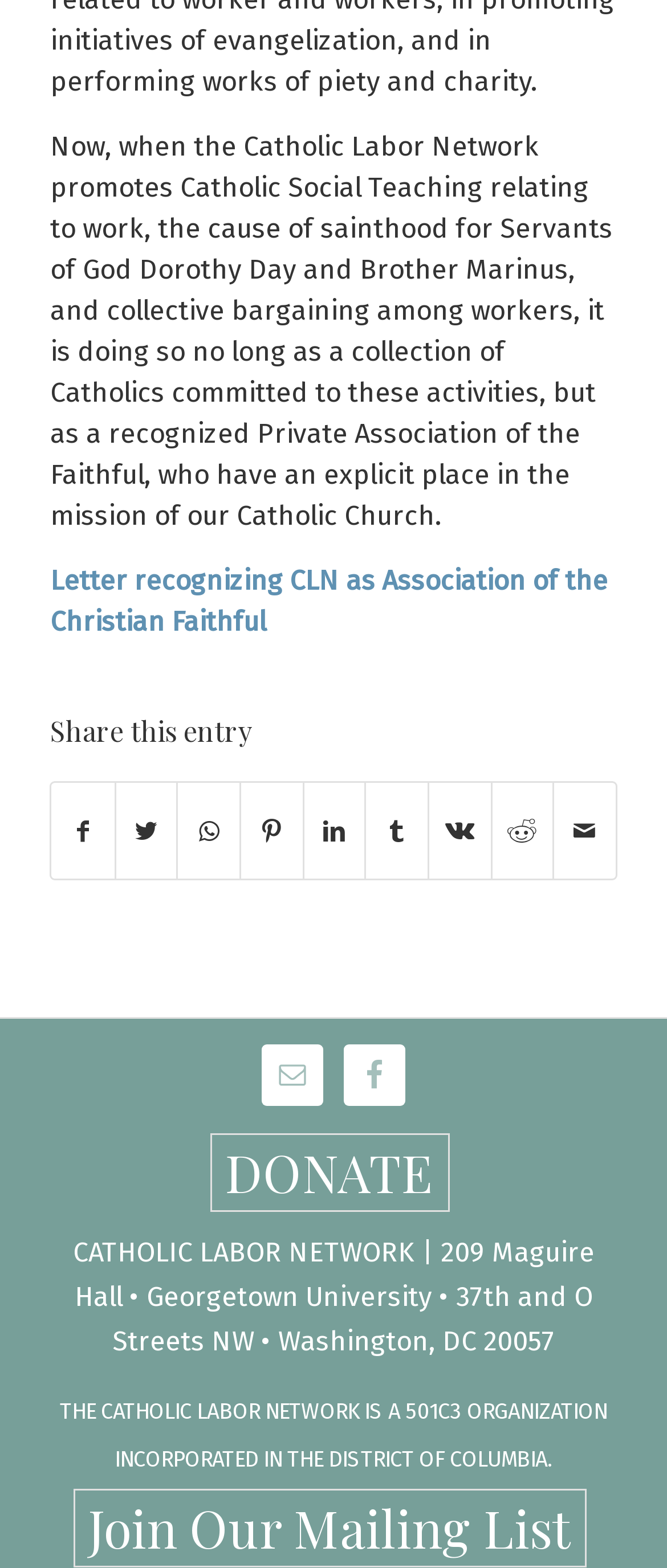Please determine the bounding box coordinates of the area that needs to be clicked to complete this task: 'Click the link to read the letter recognizing CLN as Association of the Christian Faithful'. The coordinates must be four float numbers between 0 and 1, formatted as [left, top, right, bottom].

[0.075, 0.359, 0.911, 0.406]